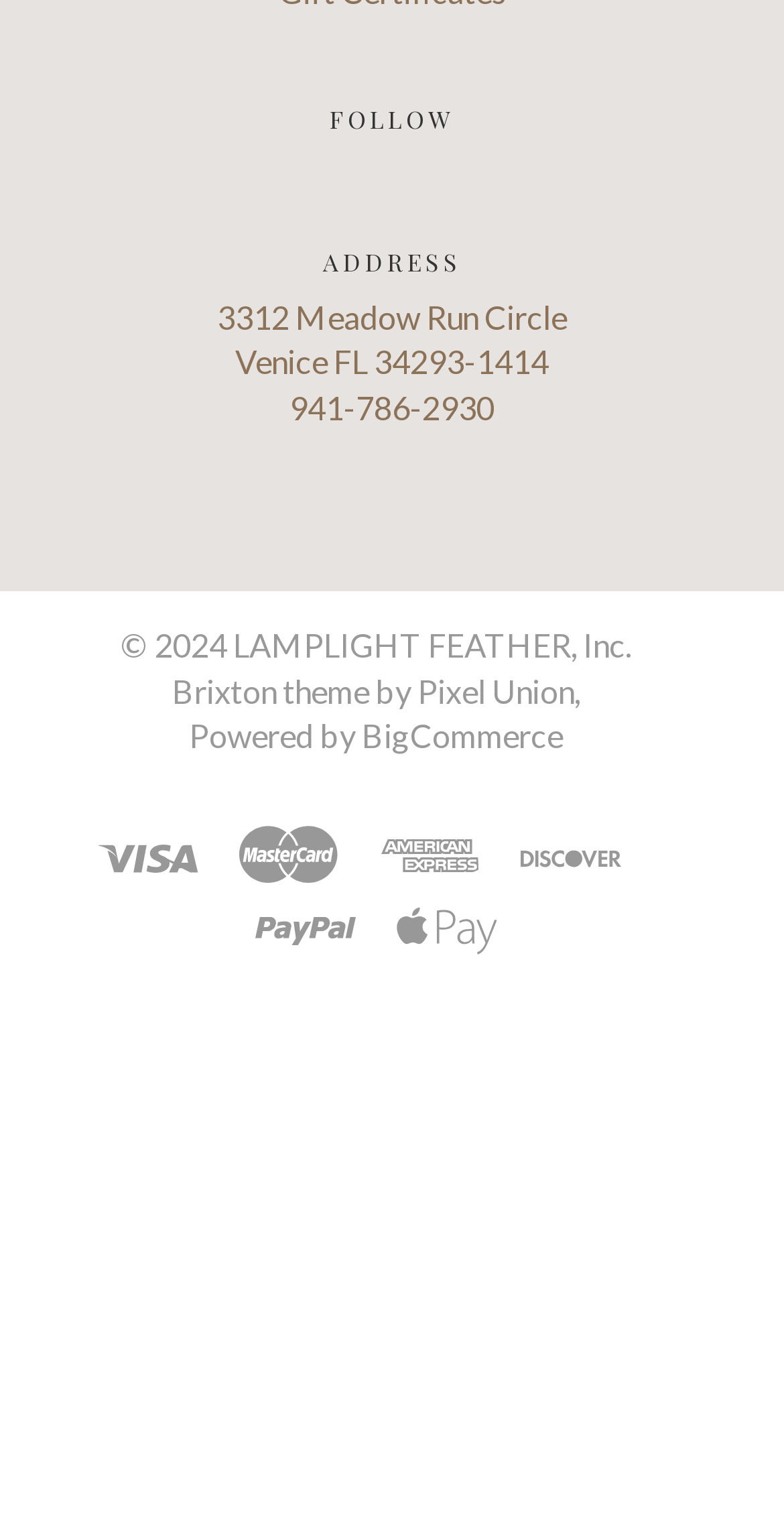Provide the bounding box coordinates for the specified HTML element described in this description: "Quick View". The coordinates should be four float numbers ranging from 0 to 1, in the format [left, top, right, bottom].

[0.041, 0.01, 0.479, 0.063]